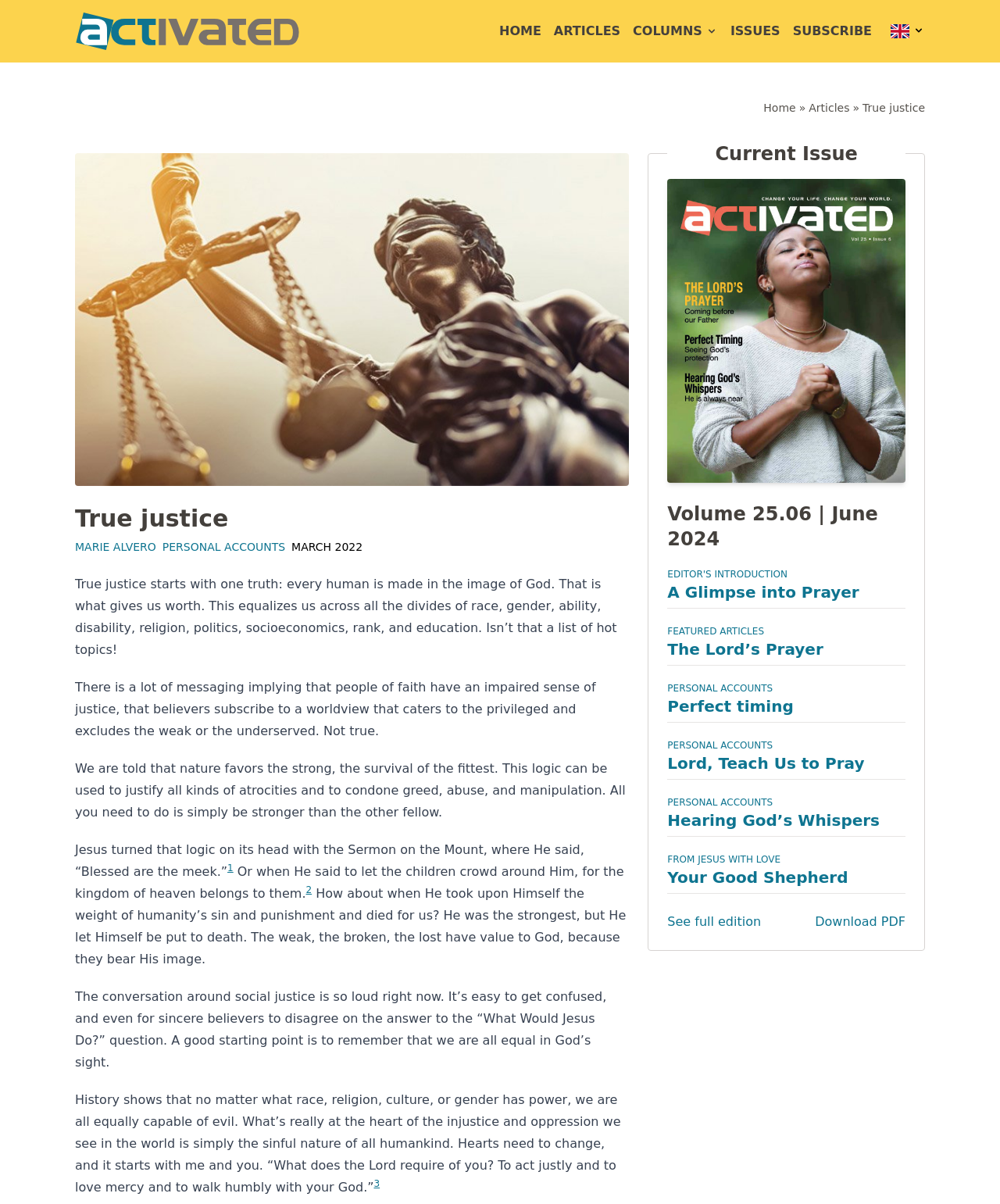What is the topic of the article 'A Glimpse into Prayer'?
Give a comprehensive and detailed explanation for the question.

I inferred the topic of the article by looking at the title 'A Glimpse into Prayer', which suggests that the article is about prayer or provides an insight into prayer.